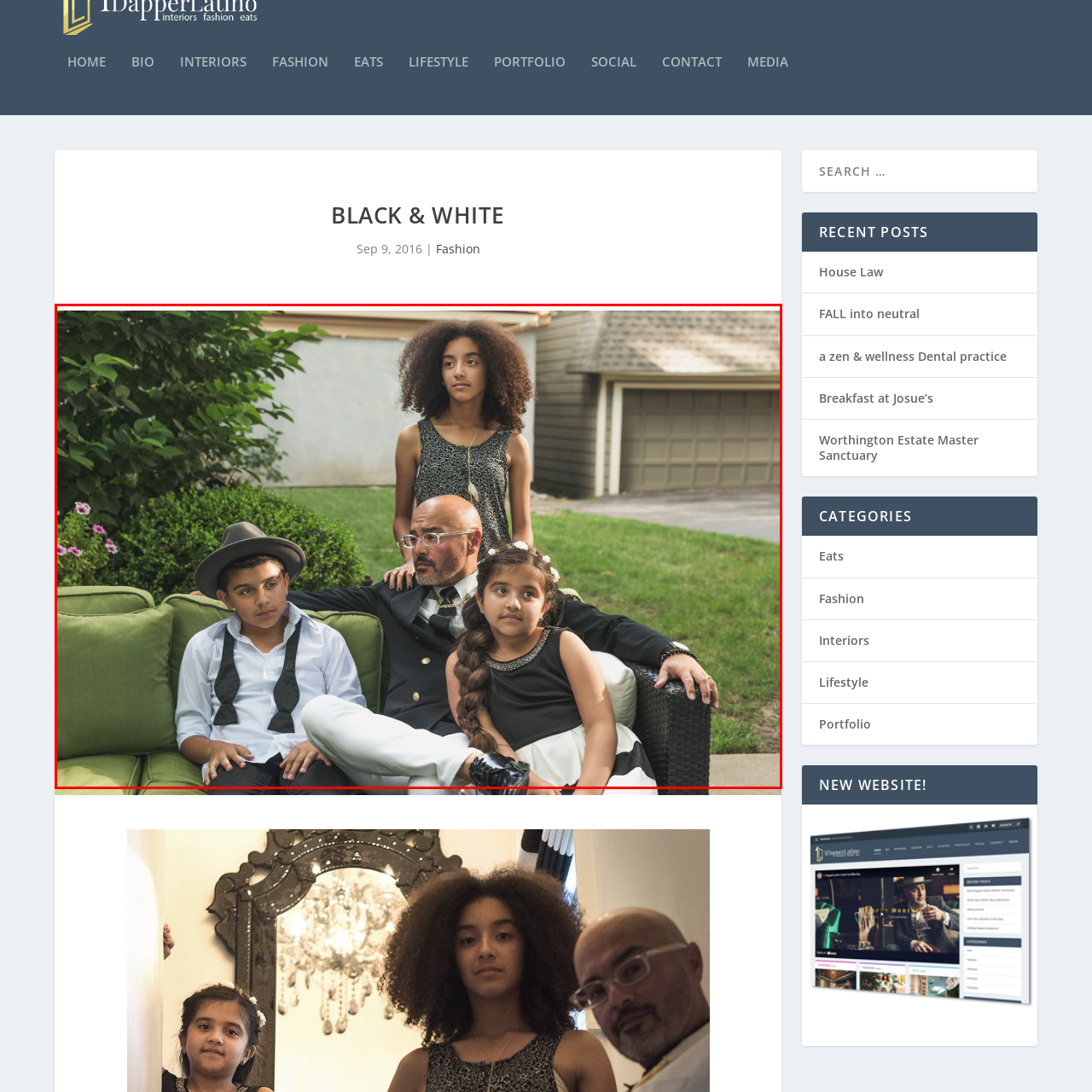What is the hairstyle of the young girl on the right?
Focus on the image inside the red bounding box and offer a thorough and detailed answer to the question.

The caption specifically mentions that the young girl on the right has a braided hairstyle, which is a unique feature of her appearance in the image.